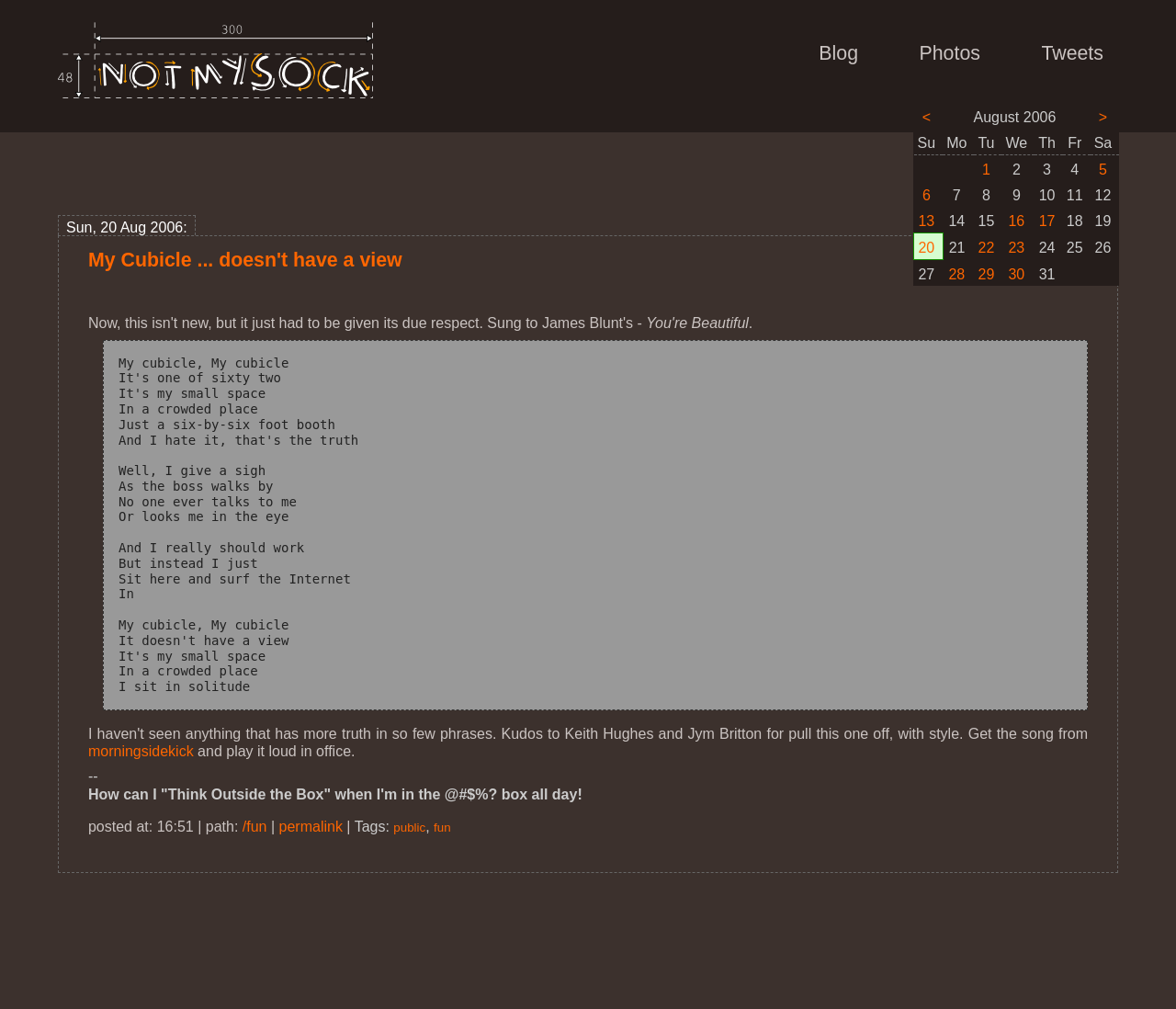What is the author's sentiment about their cubicle?
Craft a detailed and extensive response to the question.

The author's sentiment about their cubicle is negative because the title of the blog post 'My Cubicle... doesn't have a view' implies that the author is unhappy with their cubicle.